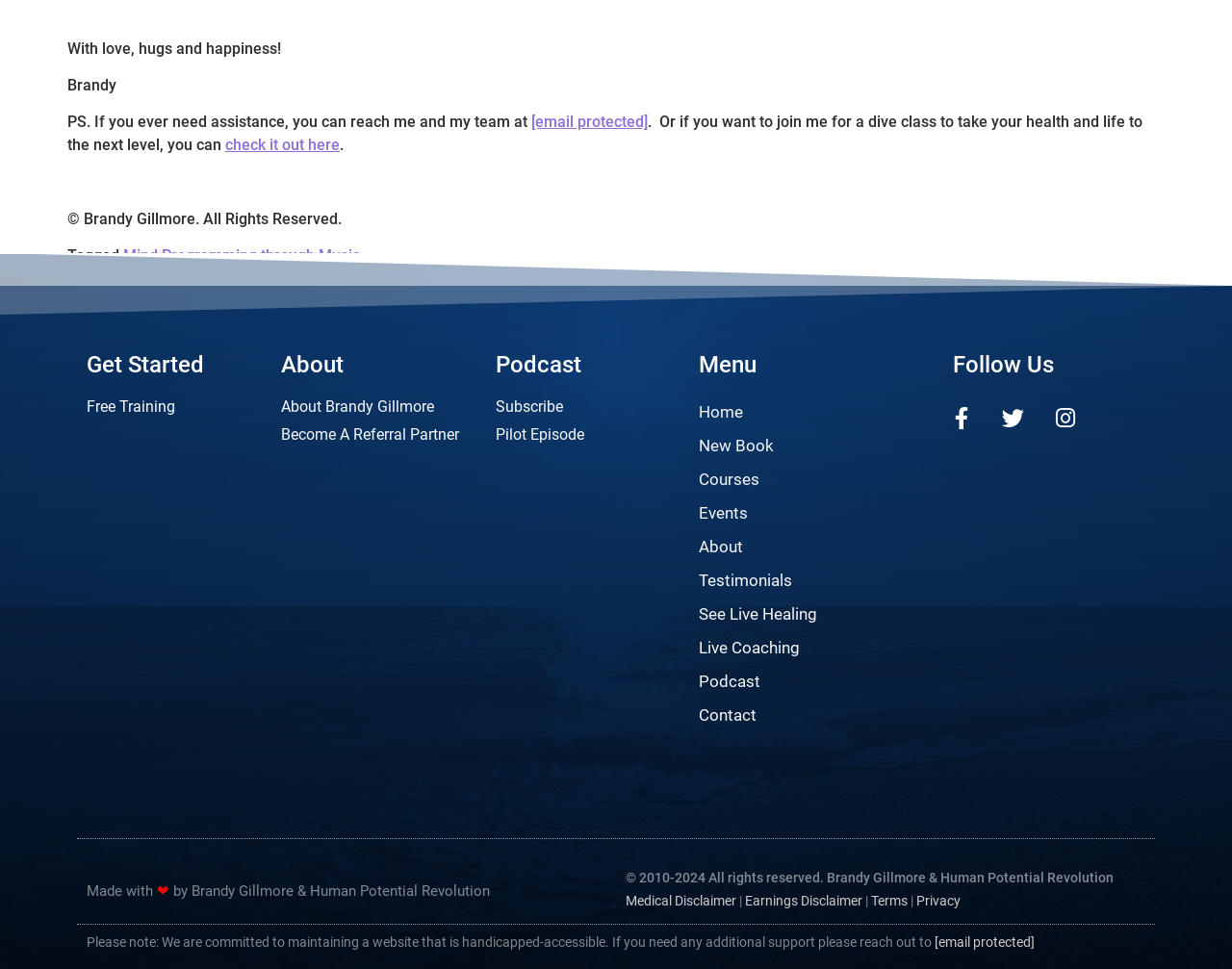Identify the bounding box coordinates of the clickable region necessary to fulfill the following instruction: "Visit the 'Home' page". The bounding box coordinates should be four float numbers between 0 and 1, i.e., [left, top, right, bottom].

[0.567, 0.409, 0.715, 0.443]